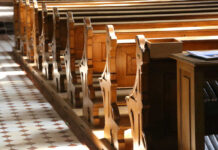Provide a comprehensive description of the image.

The image captures a serene interior of a church, showcasing a row of elegantly designed wooden pews. The warm hues of the polished wood create a welcoming ambiance, while the sunlight streaming through windows casts gentle shadows and highlights the intricate carvings on the pews. In the foreground, a neatly arranged side table can be seen, possibly containing hymn books or prayer materials, contributing to the reverent atmosphere of this sacred space. This setting evokes a sense of peace and contemplation, inviting visitors to reflect and engage in spiritual practices.